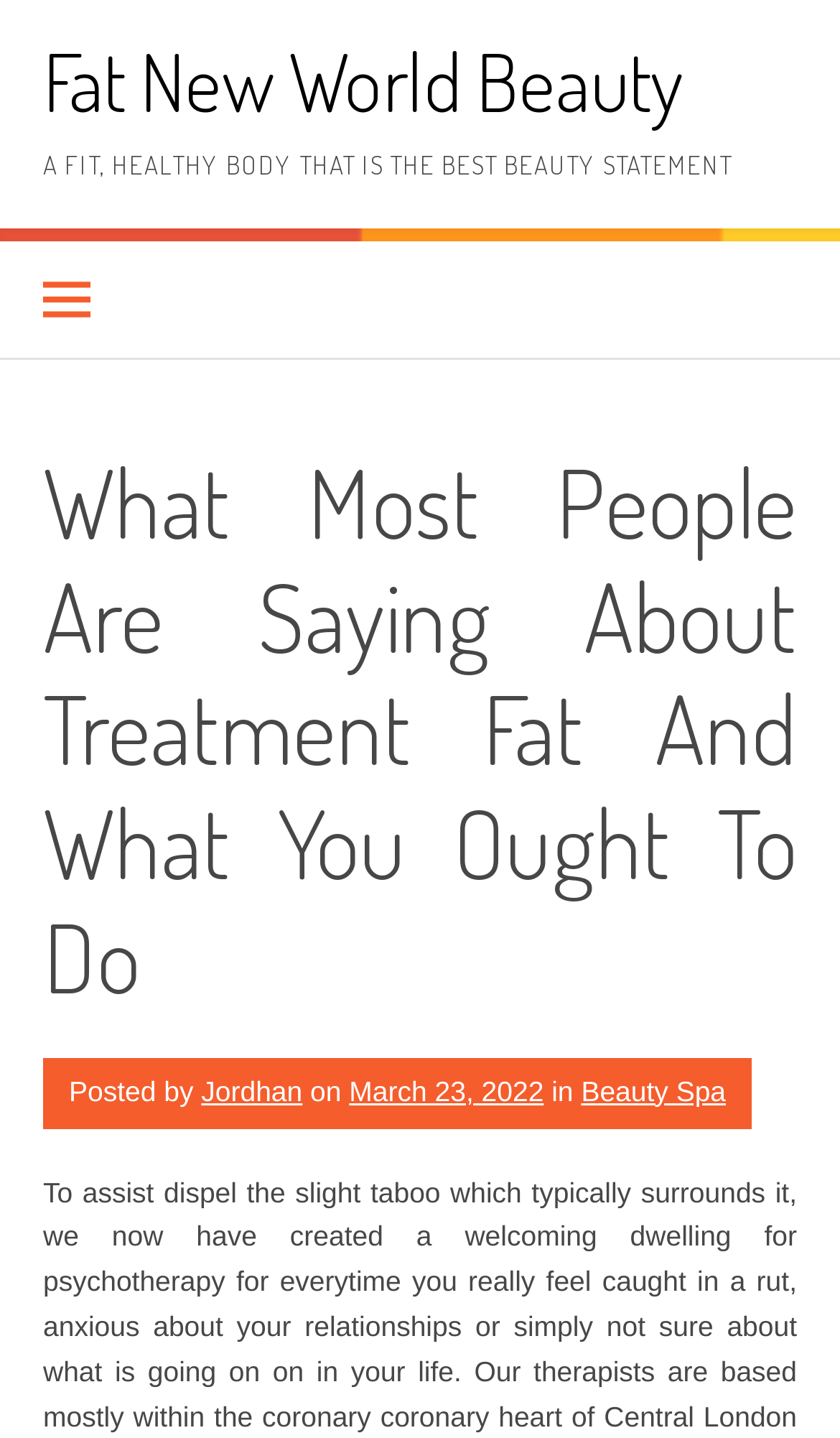Identify and provide the bounding box for the element described by: "Fat New World Beauty".

[0.051, 0.021, 0.813, 0.091]